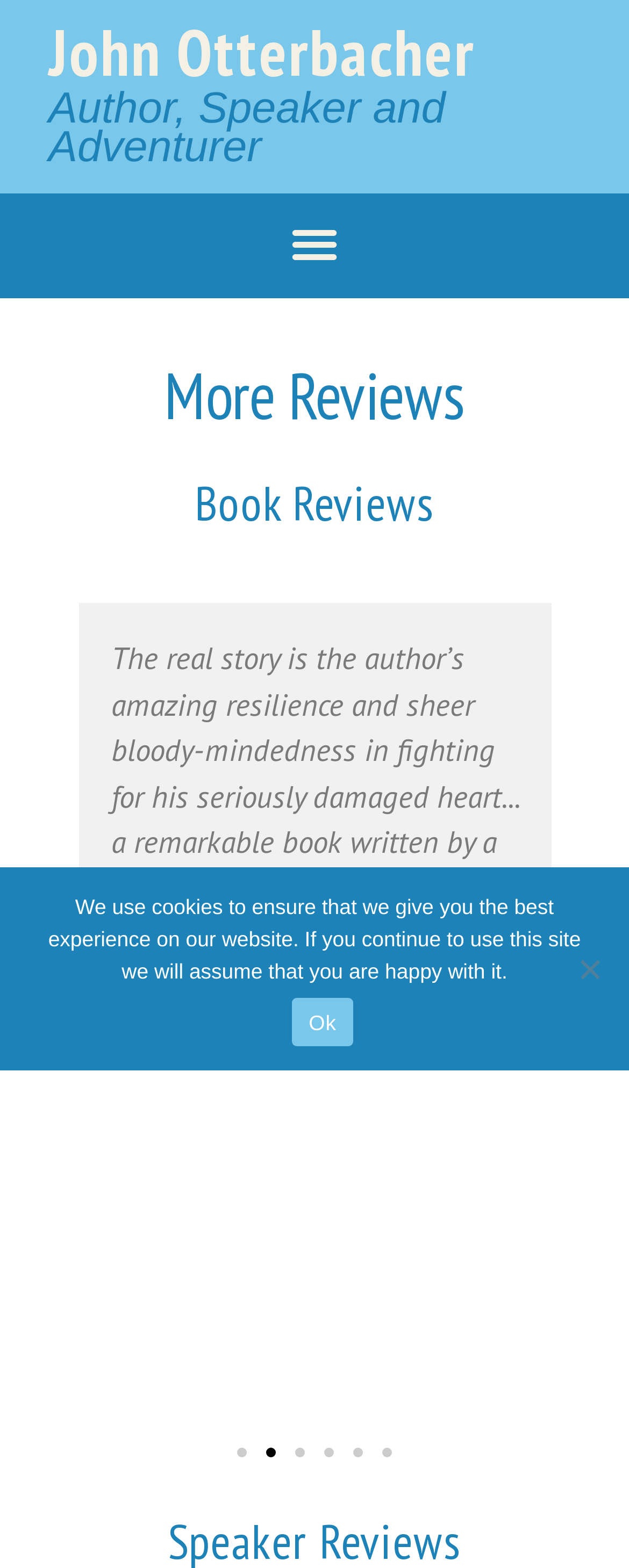Describe all the significant parts and information present on the webpage.

This webpage is about John Otterbacher, an author, speaker, and adventurer. At the top, there is a title "Author, Speaker and Adventurer" followed by a menu toggle button. Below the title, there is a menu with options "More Reviews" and "Book Reviews". 

The main content of the webpage is a review section, which takes up most of the page. It displays a long quote from Outside Magazine, describing John Otterbacher's determination to live a full life despite his family's history of heart disease. The quote is positioned near the top of the review section. Below the quote, there is a label "3 / 6" indicating that this is the third review out of six. 

There are six buttons at the bottom of the review section, allowing users to navigate to different slides, labeled from "Go to slide 1" to "Go to slide 6". Additionally, there are "Previous slide" and "Next slide" buttons on the left and right sides of the review section, respectively. 

At the bottom of the page, there is a cookie notice dialog box, which is not currently active. The dialog box informs users that the website uses cookies to ensure the best experience and provides an "Ok" button to acknowledge this. There is also a "No" button, but it is not clear what this button does.